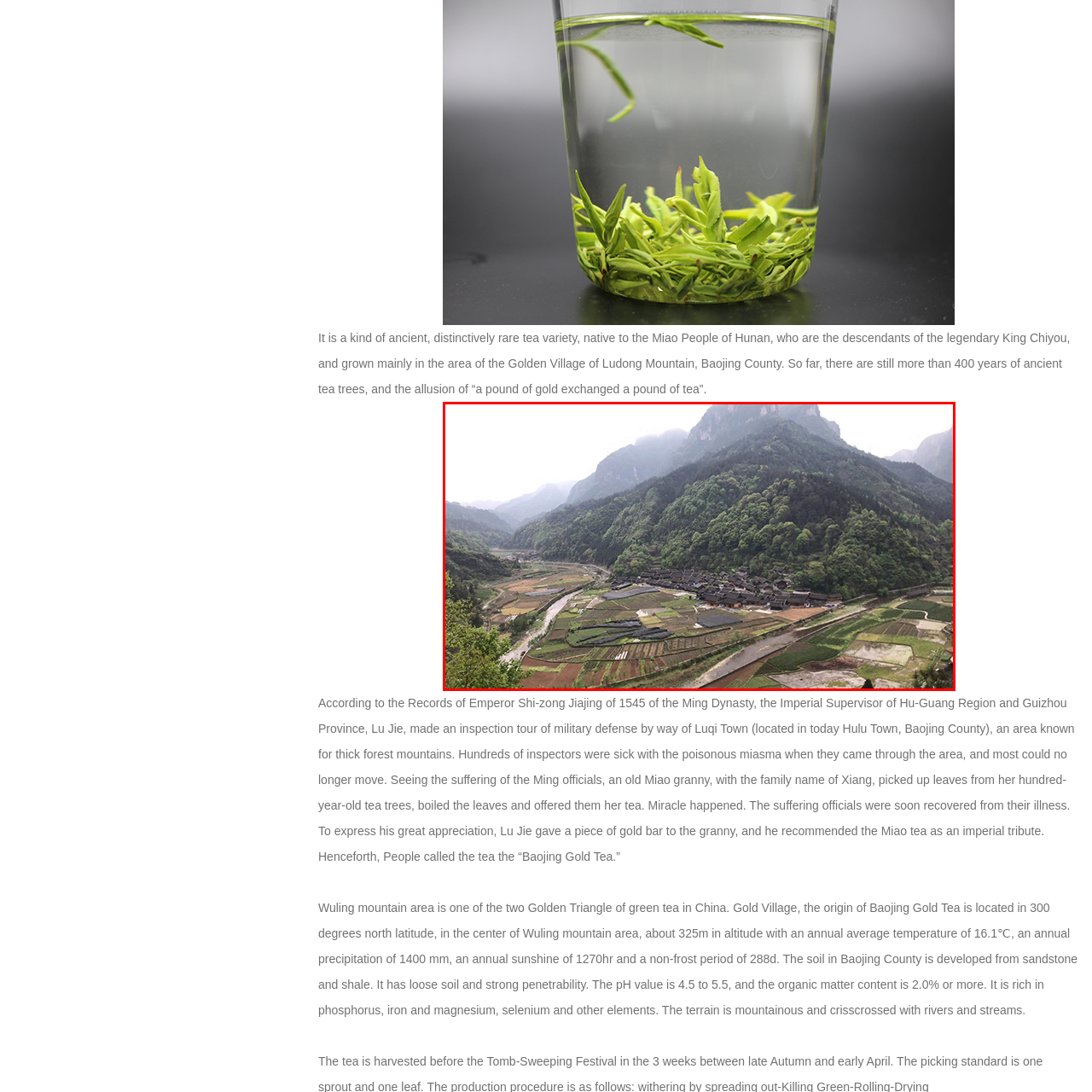Please examine the image highlighted by the red boundary and provide a comprehensive response to the following question based on the visual content: 
What type of trees have stood for over 400 years?

According to the caption, the fertile soil in the region nourishes the ancient tea trees that have stood for over 400 years, which is a testament to the region's rich agricultural heritage.